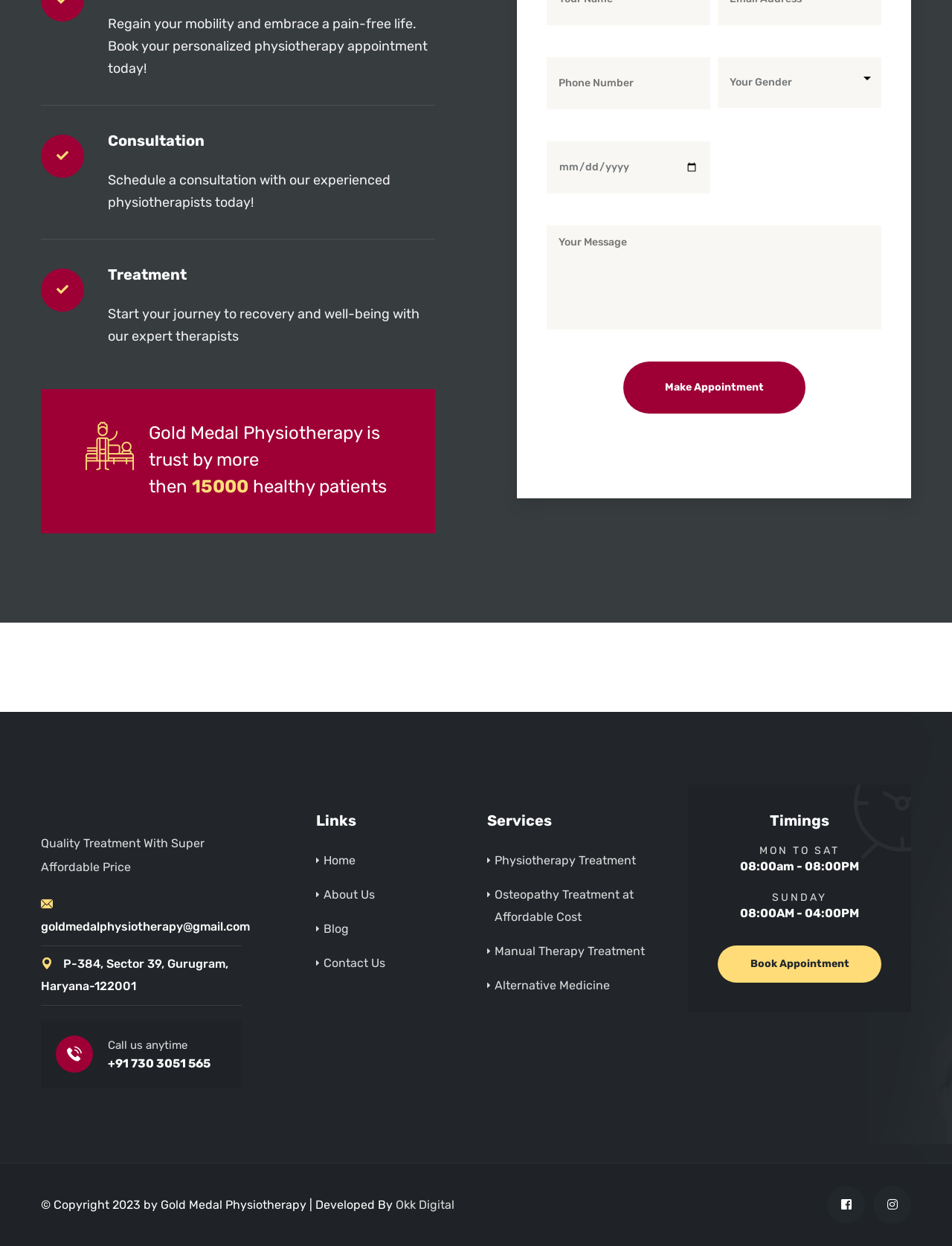Locate the bounding box coordinates of the area where you should click to accomplish the instruction: "Select a date".

[0.574, 0.113, 0.746, 0.155]